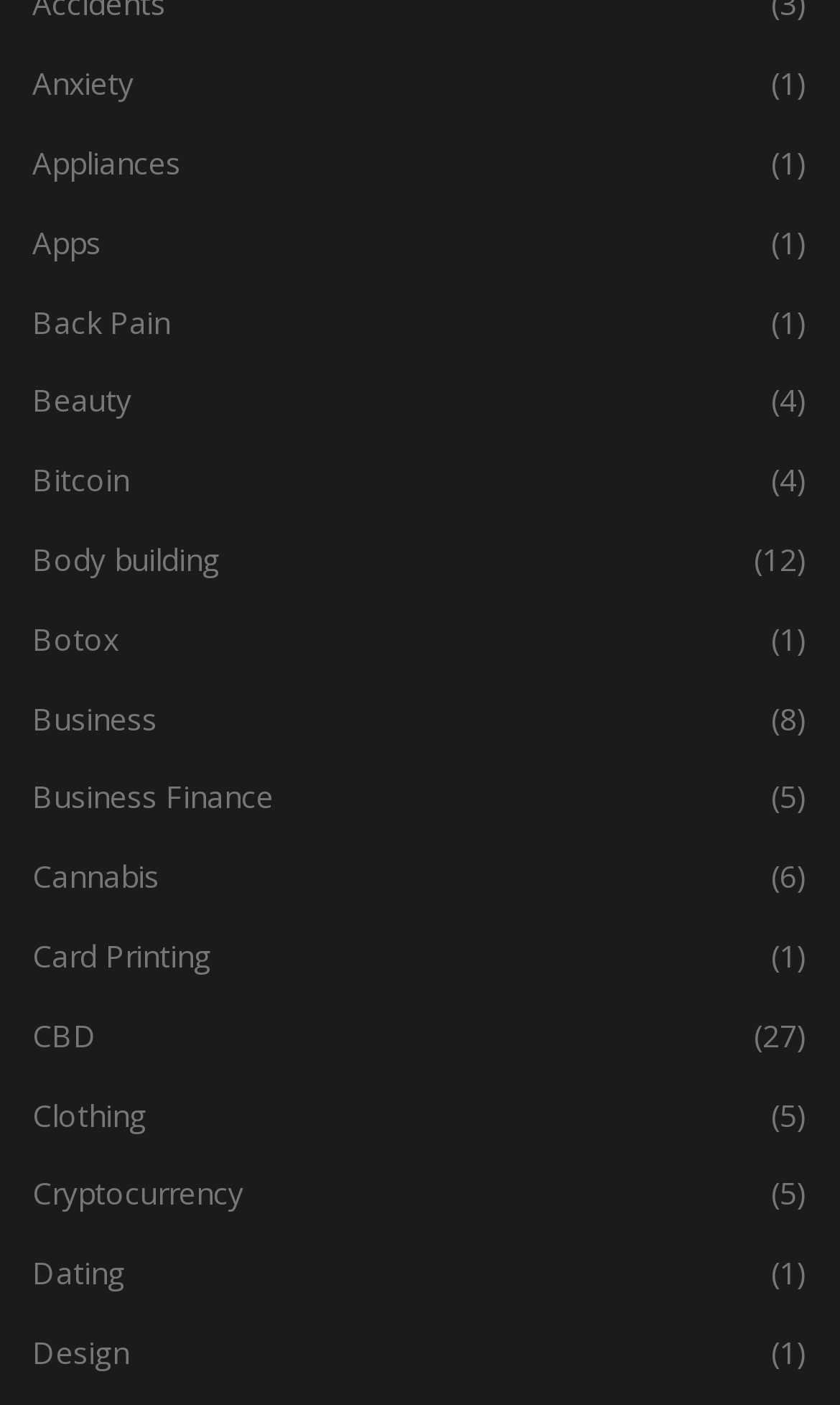Please identify the bounding box coordinates of the element on the webpage that should be clicked to follow this instruction: "Click on Anxiety". The bounding box coordinates should be given as four float numbers between 0 and 1, formatted as [left, top, right, bottom].

[0.038, 0.045, 0.159, 0.074]